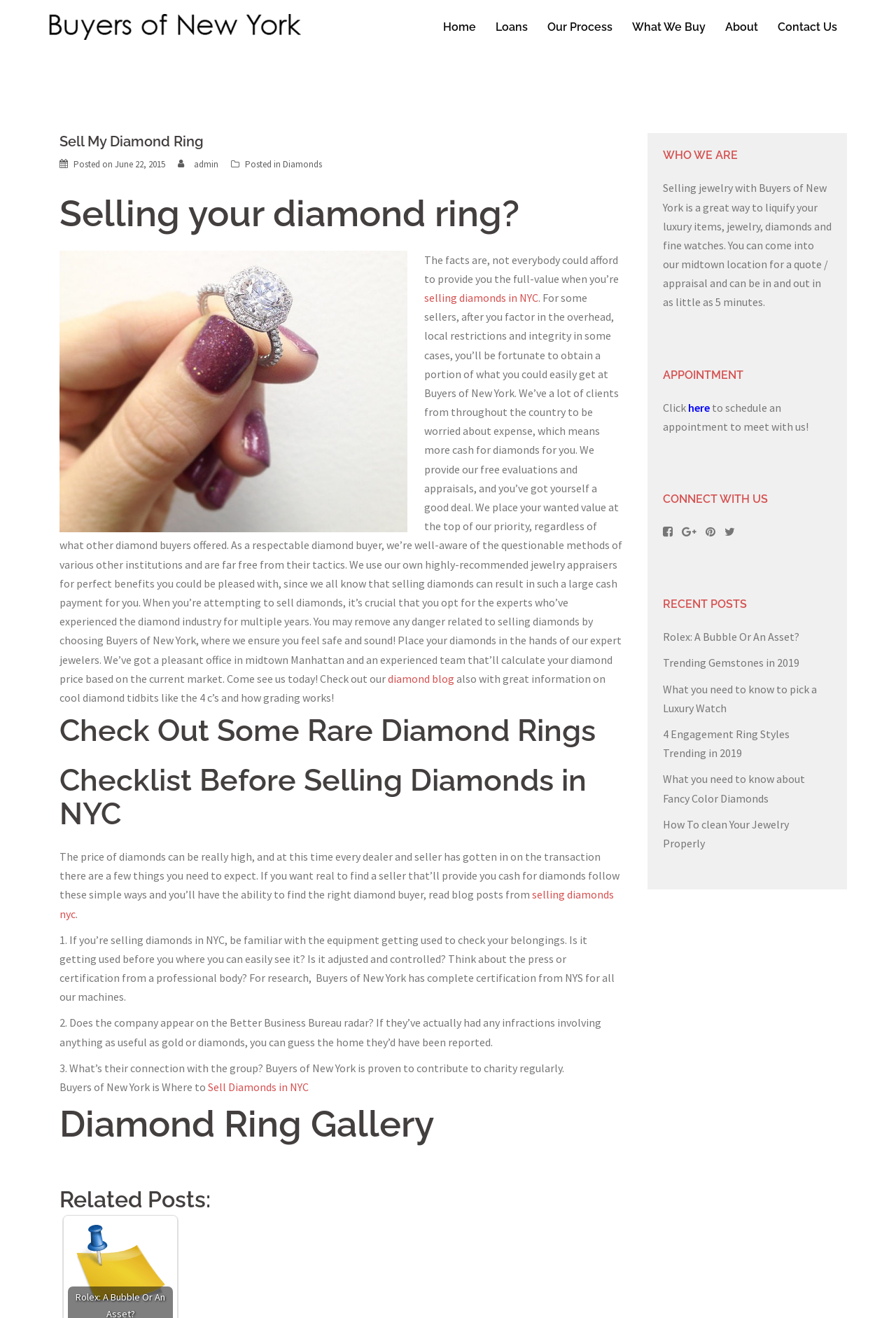Locate the bounding box coordinates of the element that needs to be clicked to carry out the instruction: "Learn about 'Rolex: A Bubble Or An Asset?'". The coordinates should be given as four float numbers ranging from 0 to 1, i.e., [left, top, right, bottom].

[0.74, 0.478, 0.892, 0.488]